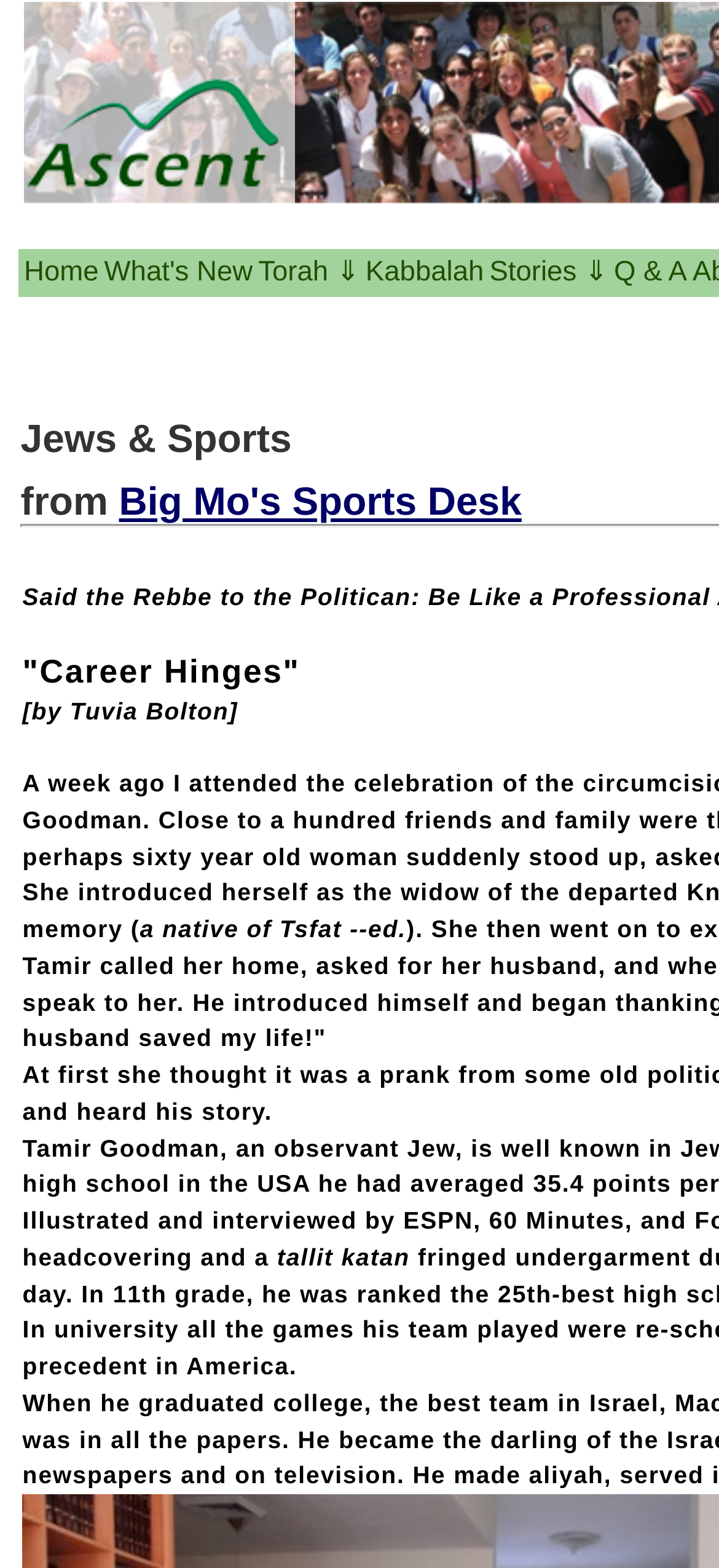Explain in detail what is displayed on the webpage.

The webpage is about Tamir Goodman, and it appears to be a personal website or blog. At the top, there is a navigation menu with several links, including "Home", "What's New", "Torah", "Kabbalah", "Stories", and "Q & A". These links are positioned horizontally, with "Home" on the left and "Q & A" on the right. 

Below the navigation menu, there is a prominent link titled "Big Mo's Sports Desk", which is centered on the page.